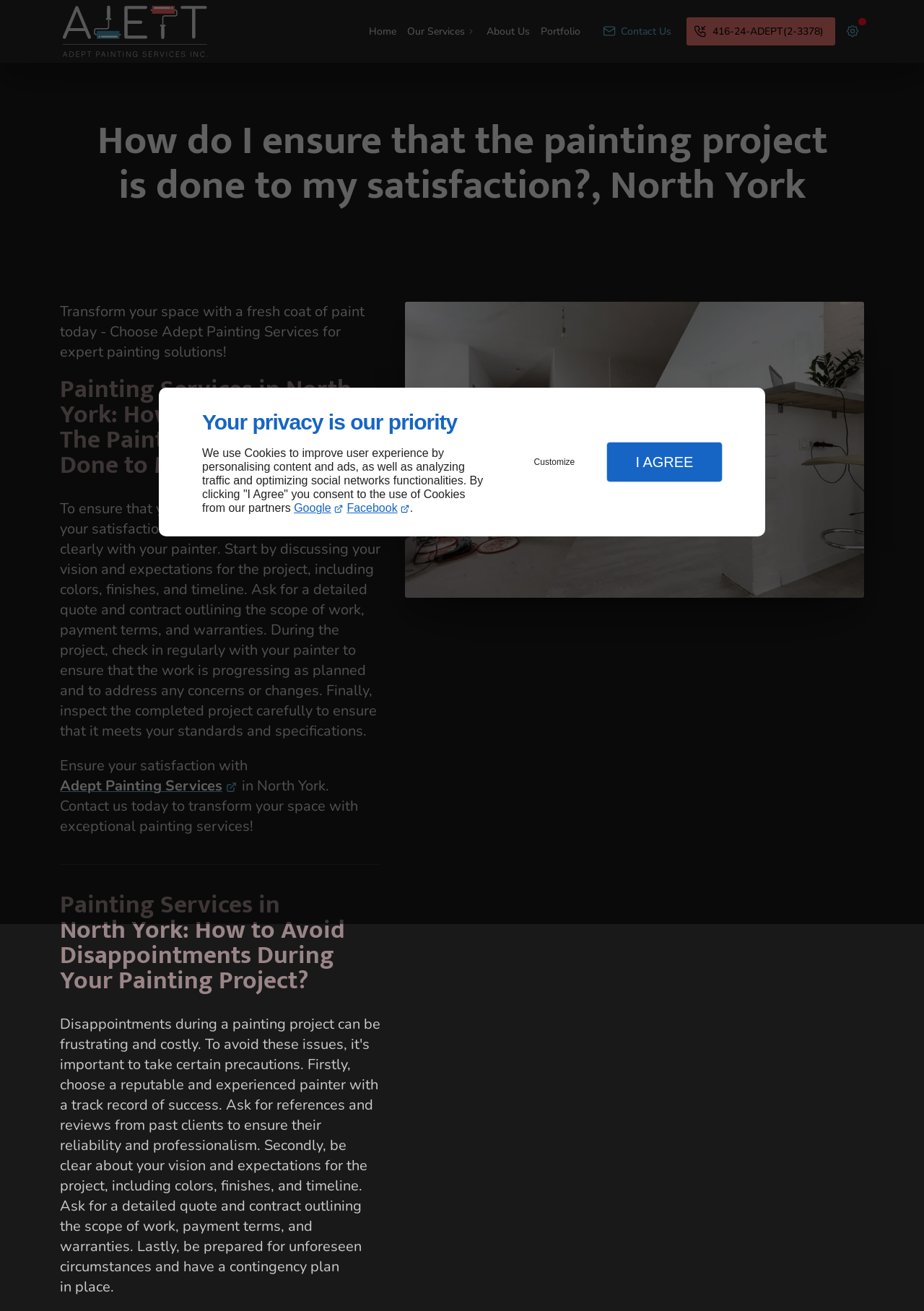Please identify the coordinates of the bounding box that should be clicked to fulfill this instruction: "Visit the Home page".

[0.399, 0.016, 0.429, 0.032]